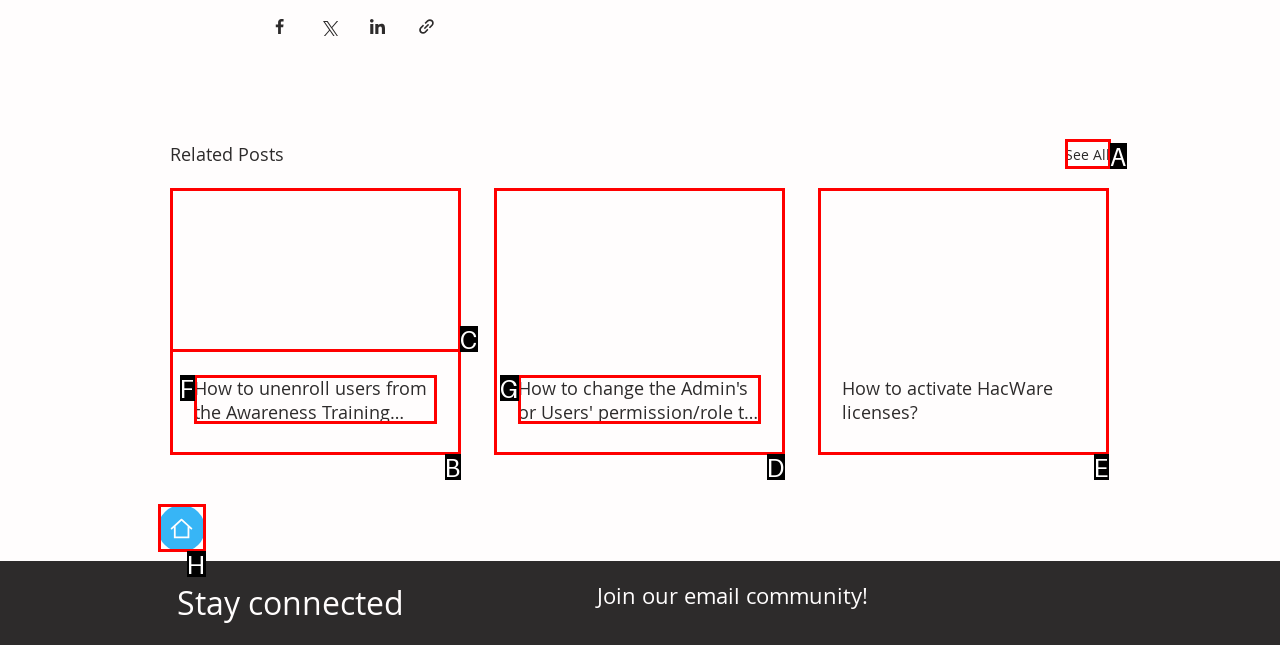Based on the description: How to activate HacWare licenses?, identify the matching HTML element. Reply with the letter of the correct option directly.

E